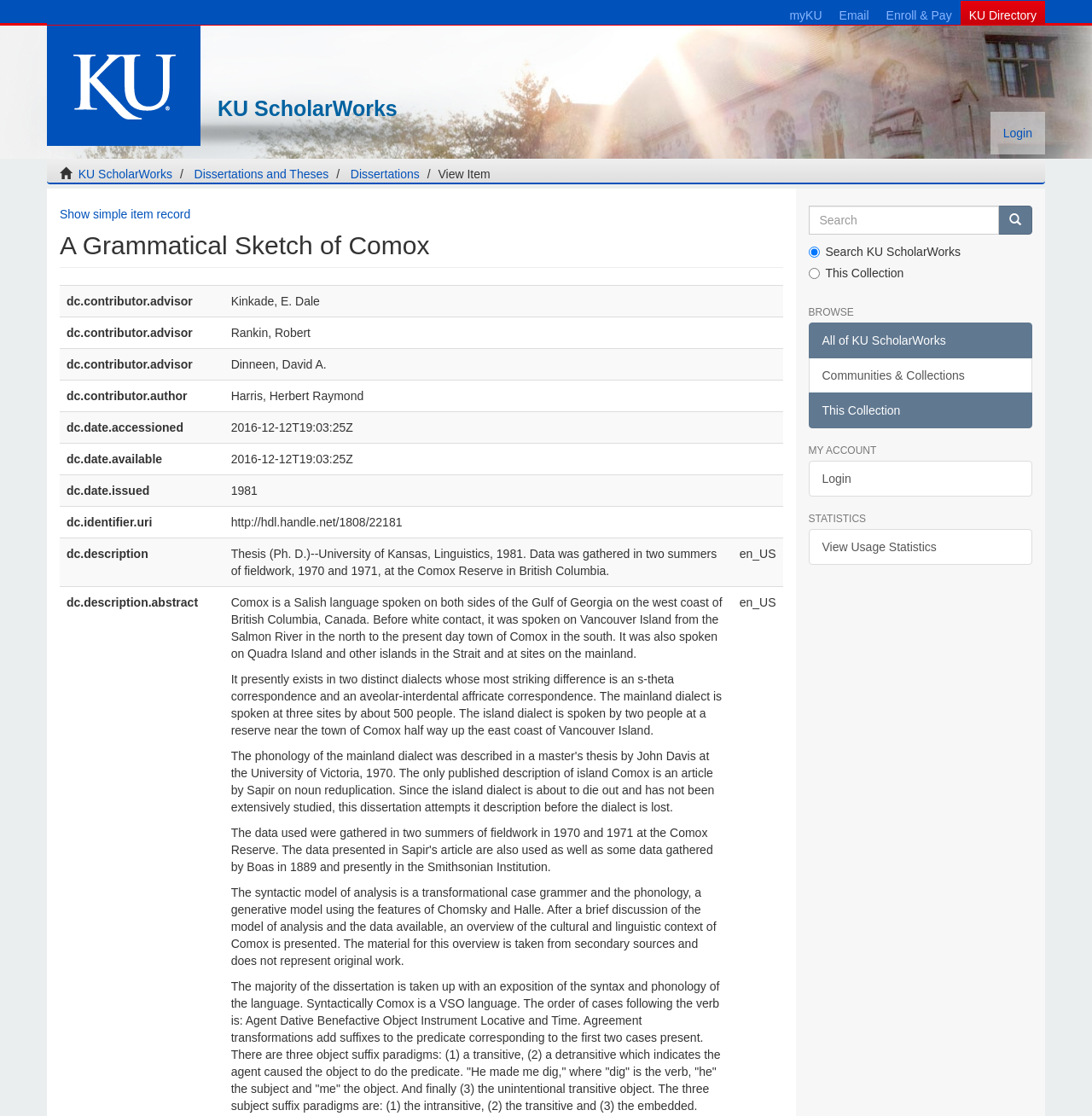What is the language of the description?
Please give a detailed and elaborate answer to the question based on the image.

I found this answer by looking at the text in the grid cells, specifically the text 'en_US' which indicates that the language of the description is English.